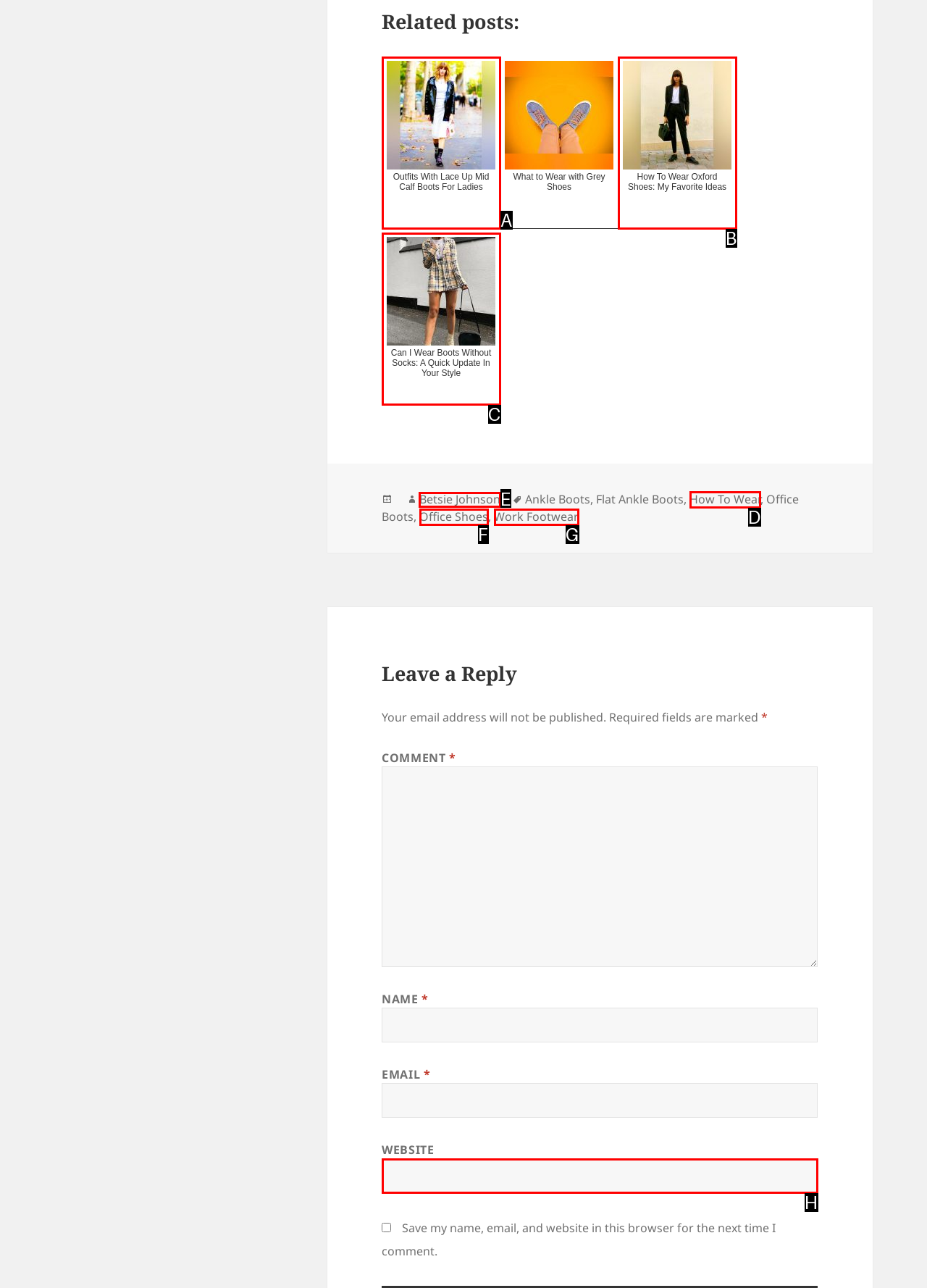Based on the task: Click on 'Betsie Johnson', which UI element should be clicked? Answer with the letter that corresponds to the correct option from the choices given.

E